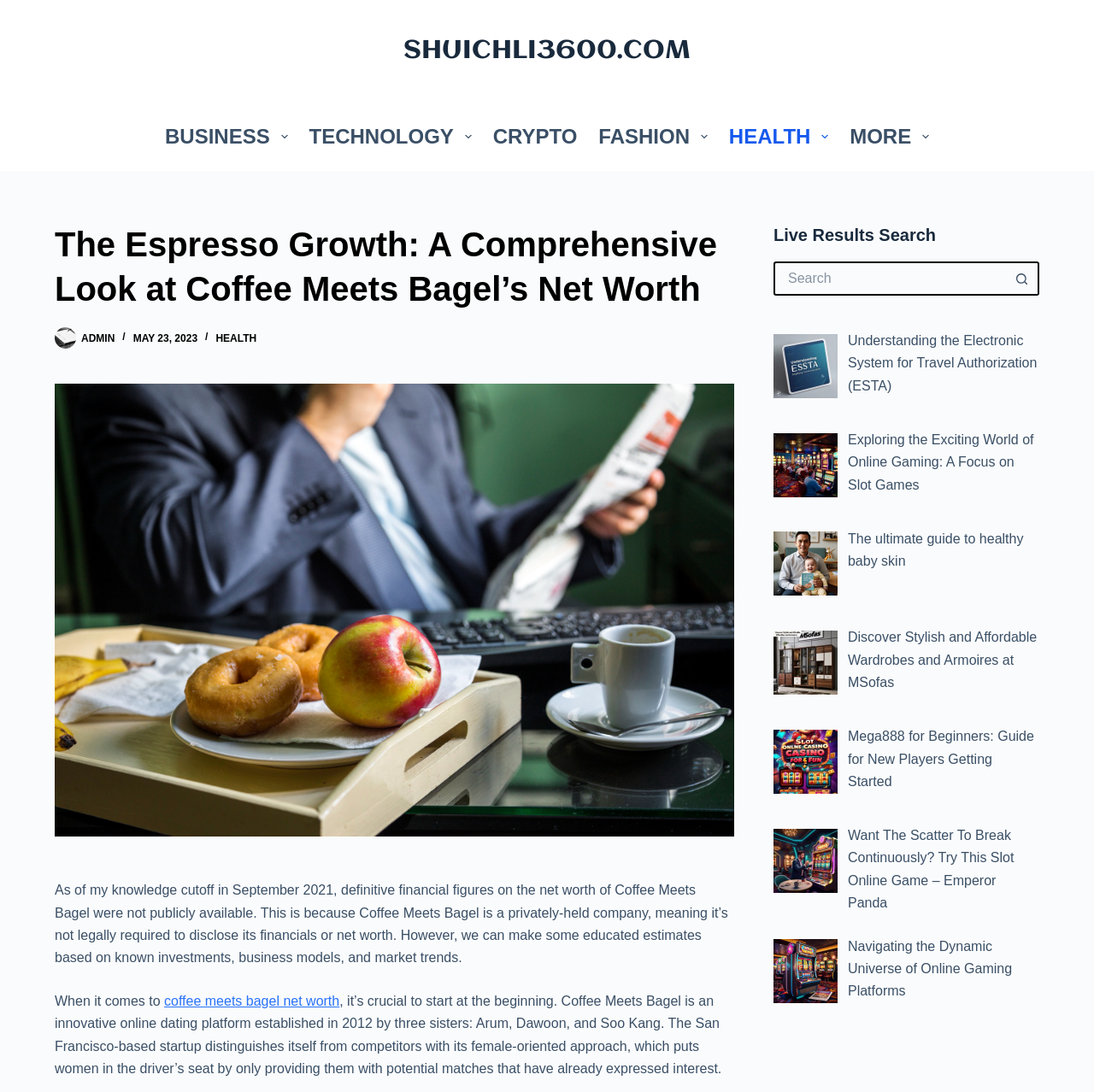Please identify the bounding box coordinates of the element on the webpage that should be clicked to follow this instruction: "Read the article about 'The ultimate guide to healthy baby skin'". The bounding box coordinates should be given as four float numbers between 0 and 1, formatted as [left, top, right, bottom].

[0.775, 0.486, 0.935, 0.52]